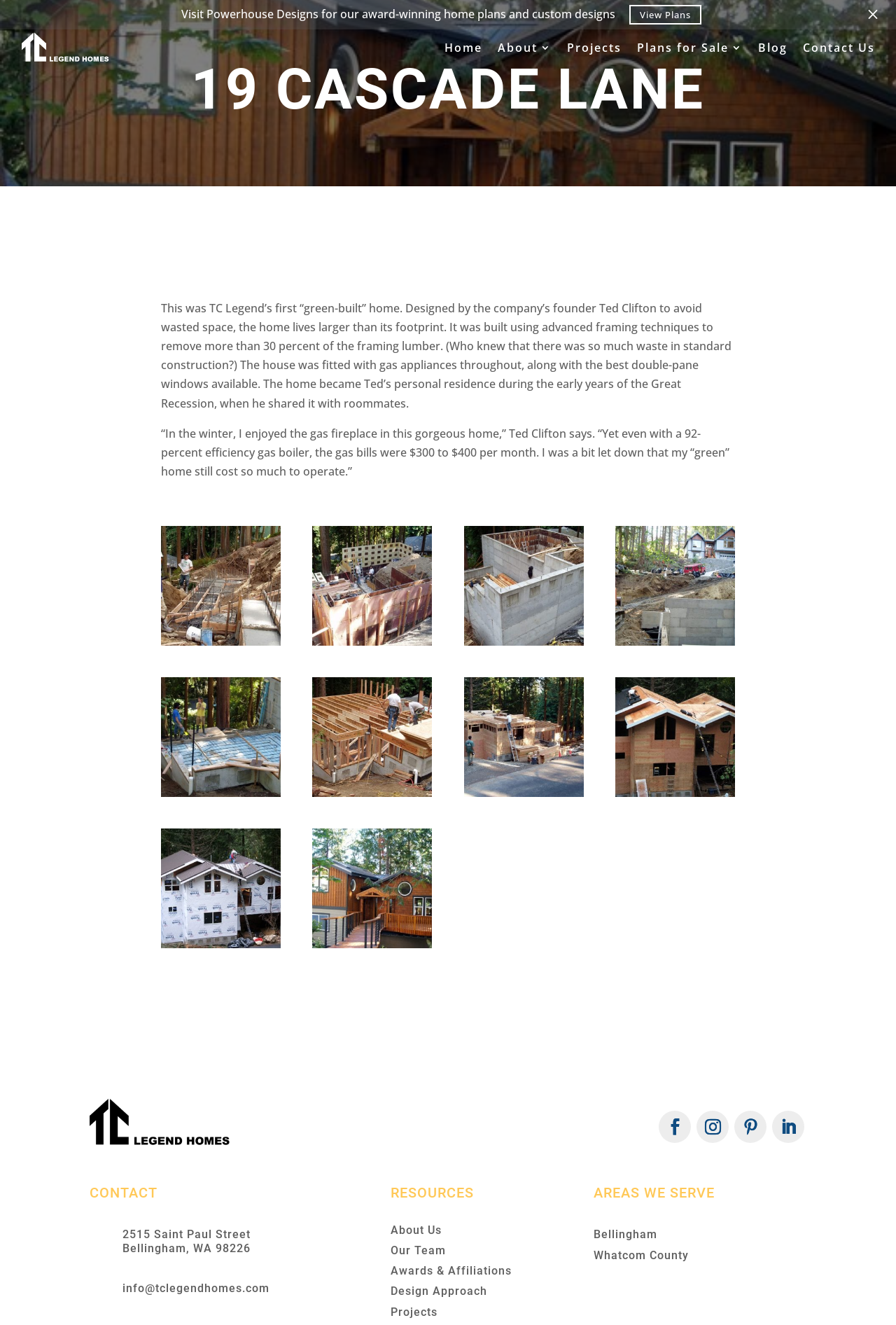Find and specify the bounding box coordinates that correspond to the clickable region for the instruction: "Check the address".

[0.137, 0.927, 0.337, 0.952]